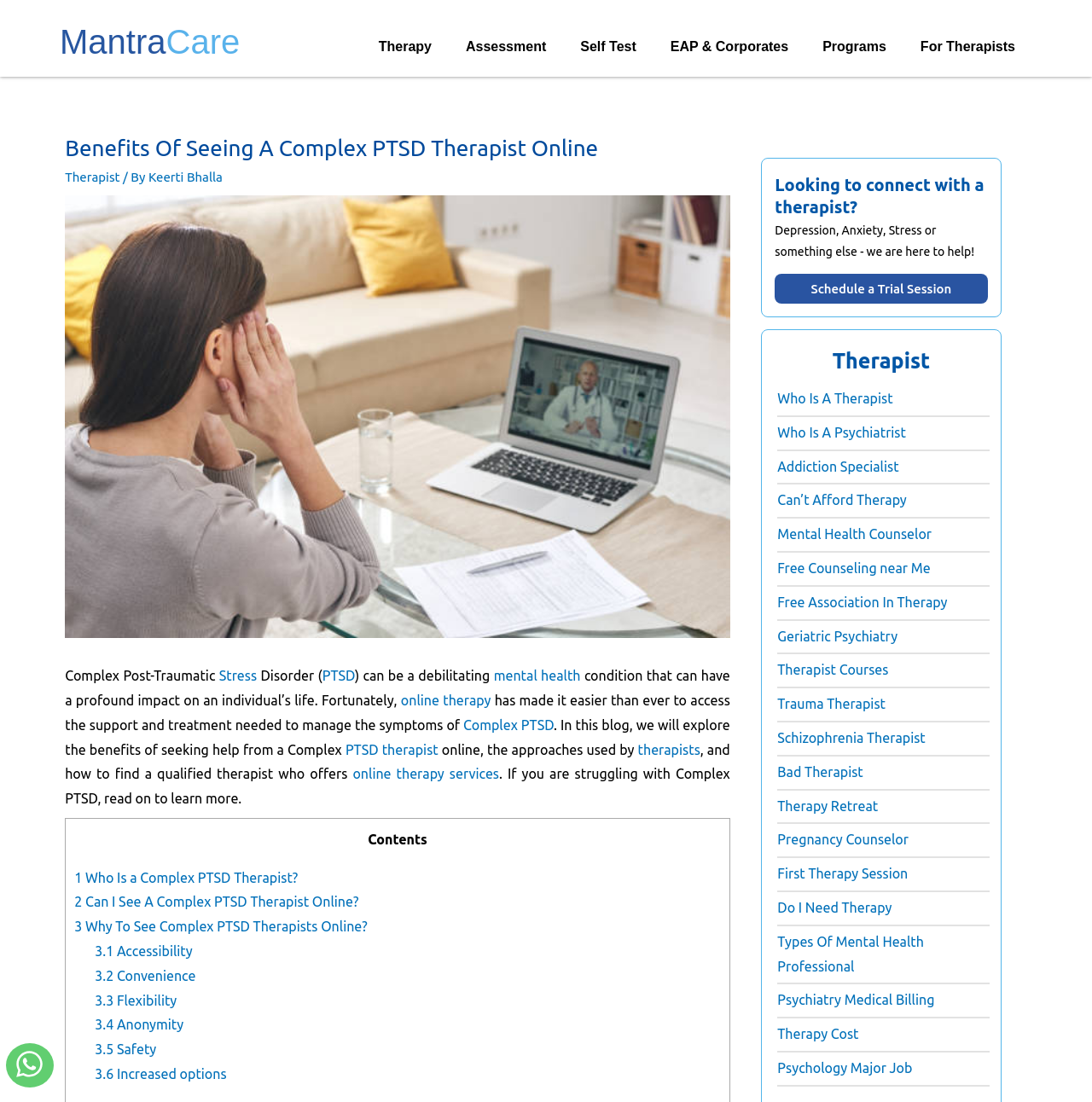Pinpoint the bounding box coordinates of the area that must be clicked to complete this instruction: "Find out who is a Complex PTSD therapist".

[0.068, 0.789, 0.273, 0.803]